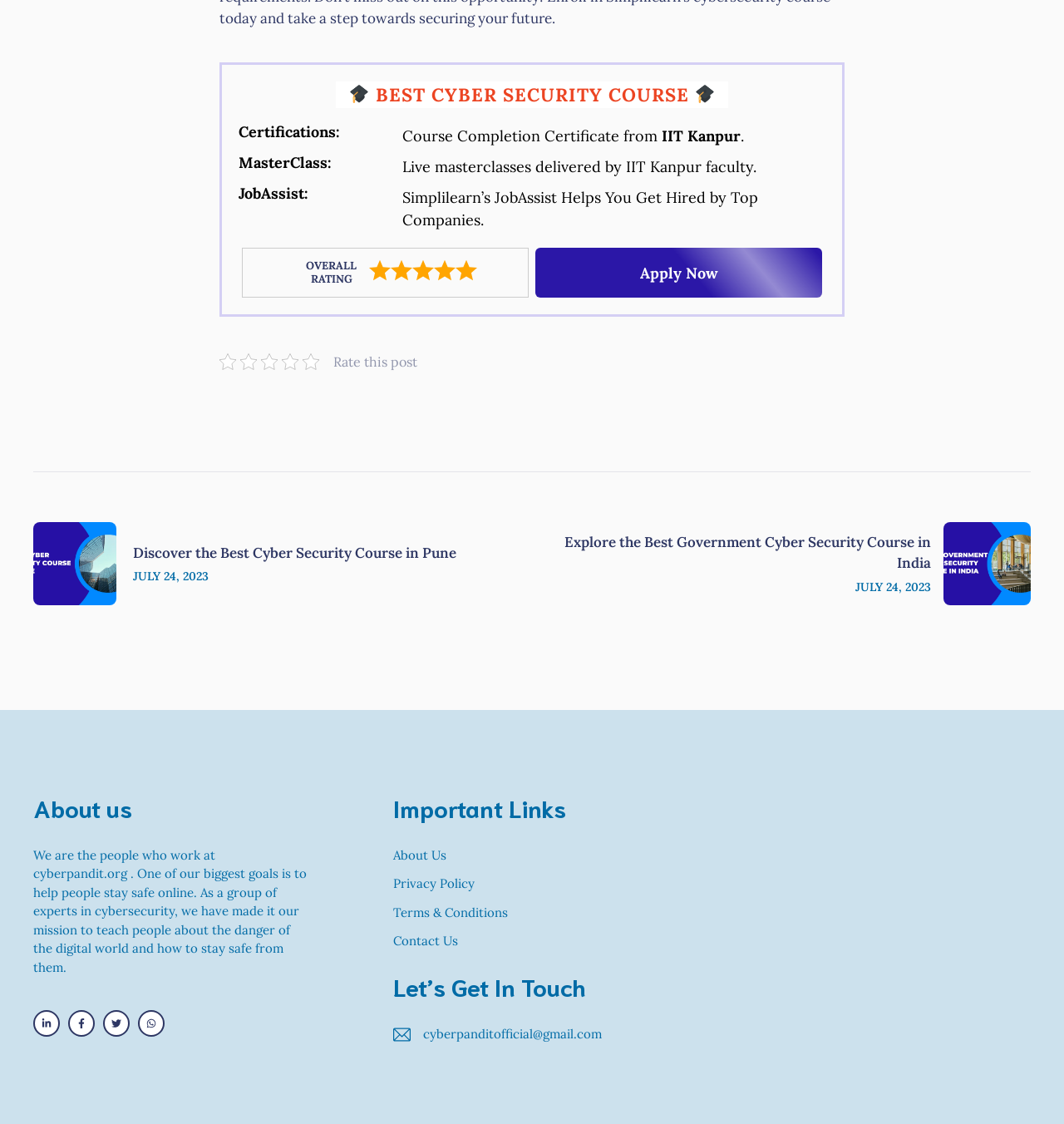What is the purpose of Simplilearn’s JobAssist? Analyze the screenshot and reply with just one word or a short phrase.

Helps get hired by top companies